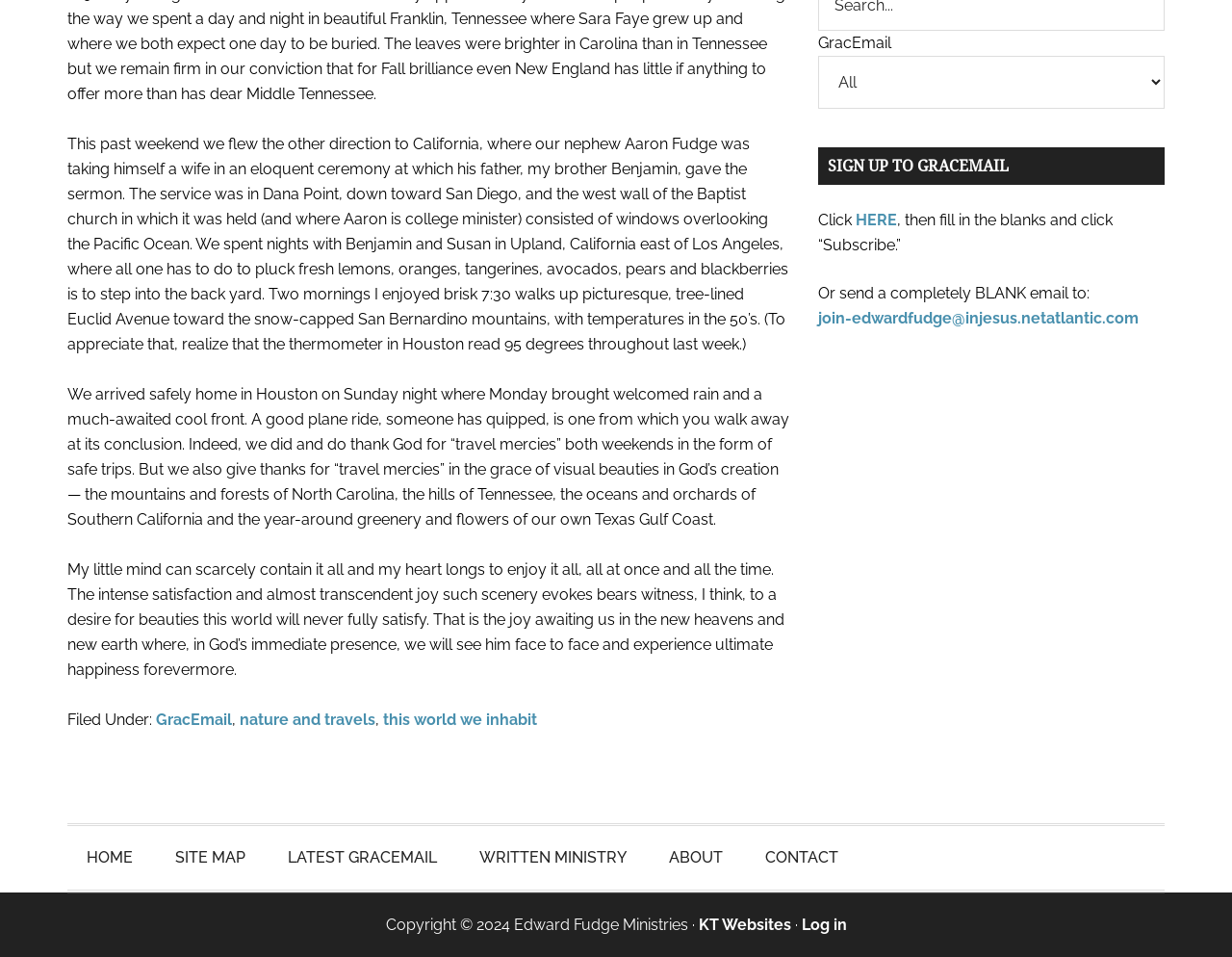Predict the bounding box of the UI element that fits this description: "KT Websites".

[0.567, 0.957, 0.642, 0.976]